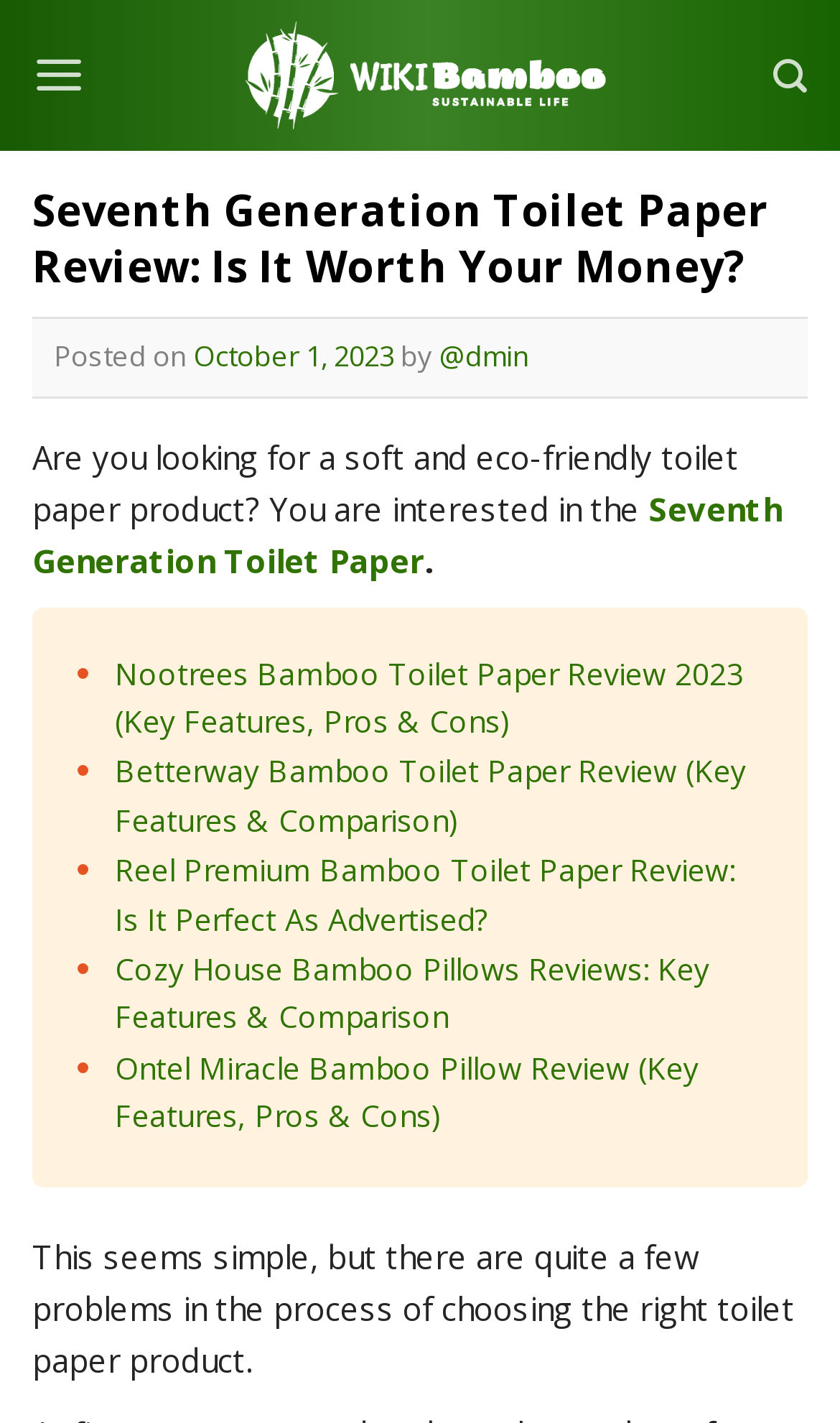Please indicate the bounding box coordinates for the clickable area to complete the following task: "Click on the 'Wiki Bamboo' logo". The coordinates should be specified as four float numbers between 0 and 1, i.e., [left, top, right, bottom].

[0.271, 0.015, 0.729, 0.091]